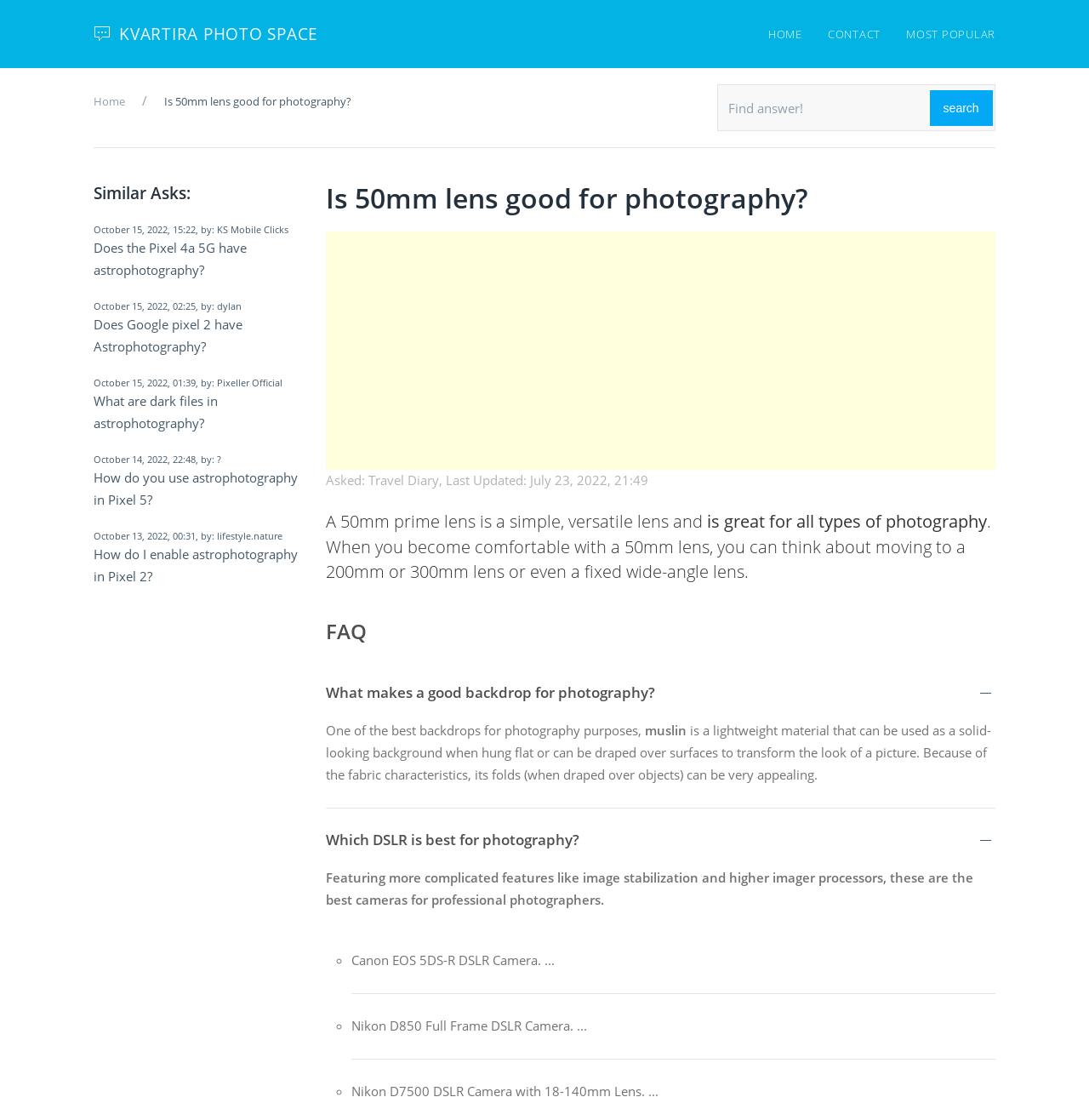What is the date of the last update?
Please respond to the question thoroughly and include all relevant details.

The last update date can be found in the section 'Last Updated:' which is located below the 'Asked:' section, and it shows the date and time as July 23, 2022, 21:49.